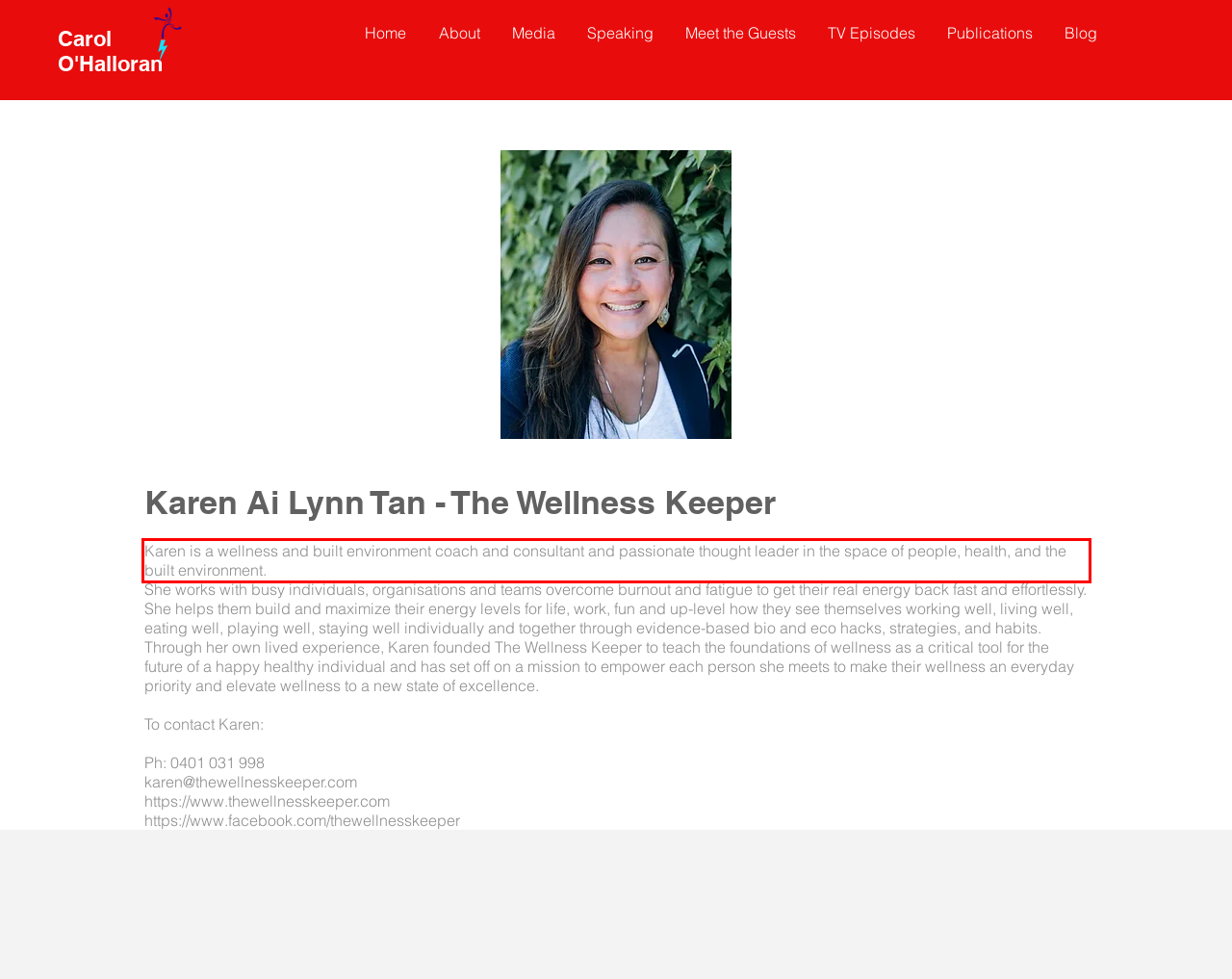Using the provided screenshot of a webpage, recognize the text inside the red rectangle bounding box by performing OCR.

Karen is a wellness and built environment coach and consultant and passionate thought leader in the space of people, health, and the built environment.